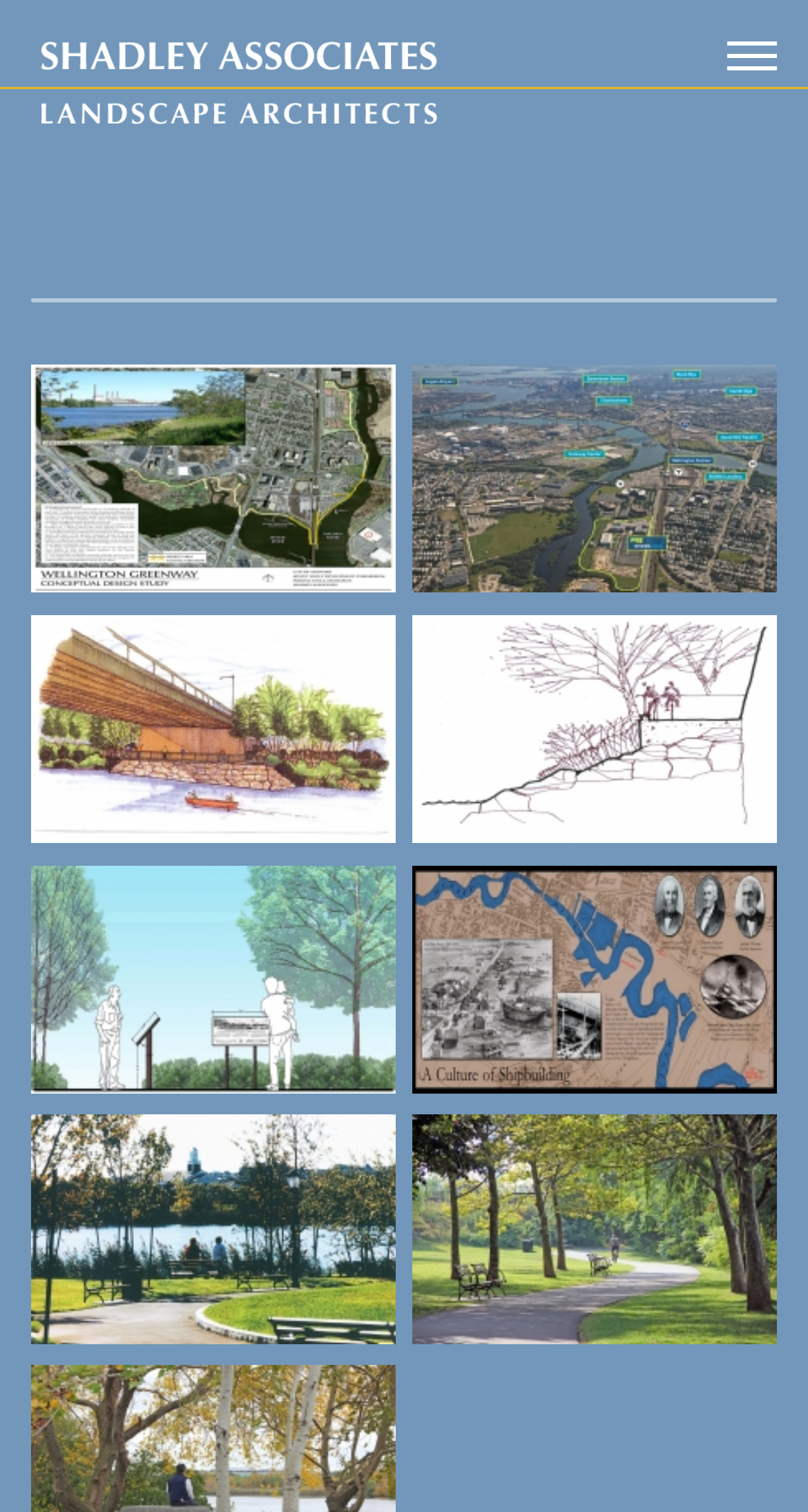What is the shape of the icon present in the top-left corner?
Could you answer the question in a detailed manner, providing as much information as possible?

I determined the answer by looking at the image element 'Home' which is present in the top-left corner of the webpage, suggesting that the icon is a home icon.